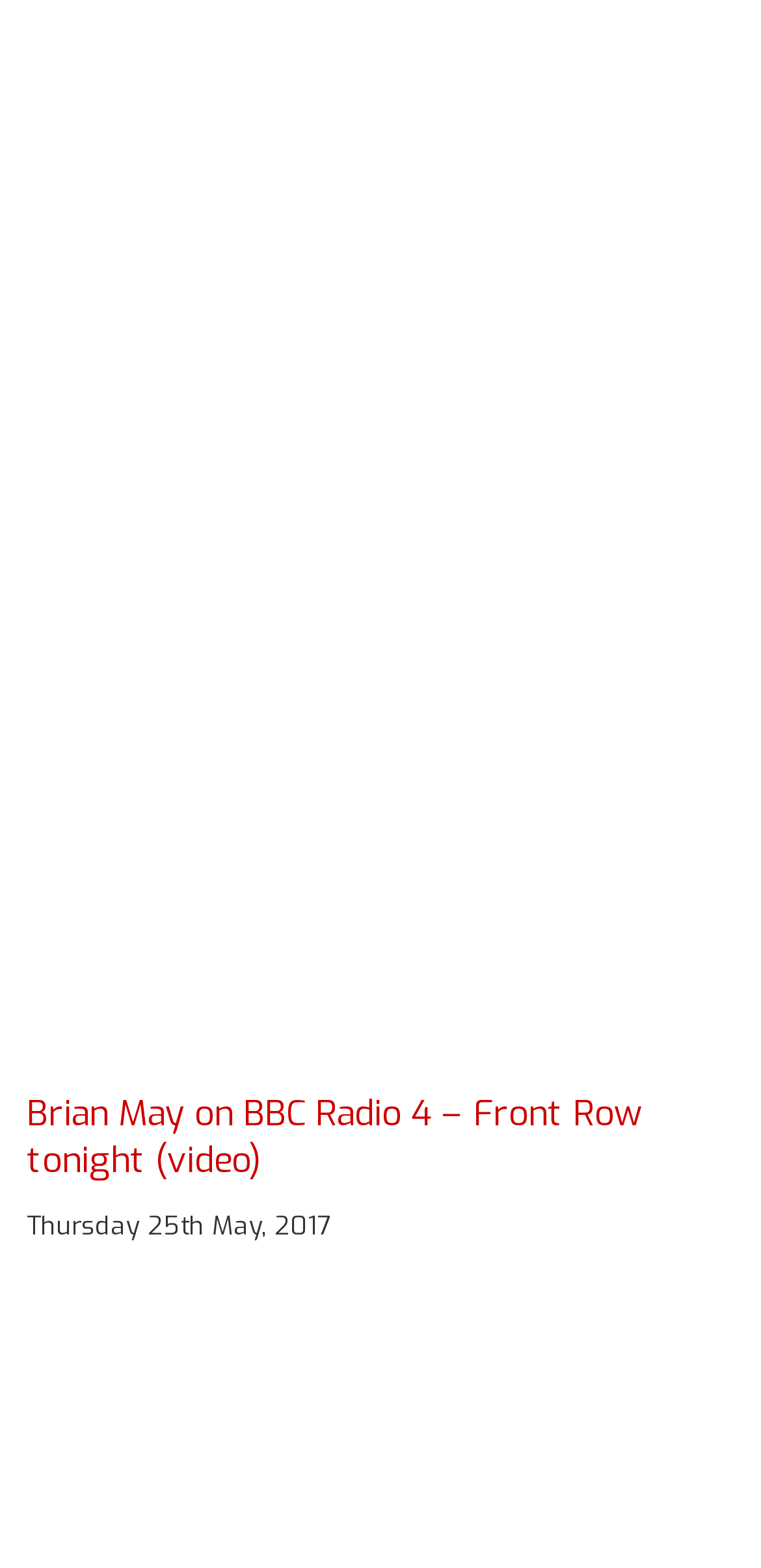Please identify the bounding box coordinates for the region that you need to click to follow this instruction: "Go to slide 1".

[0.054, 0.808, 0.128, 0.839]